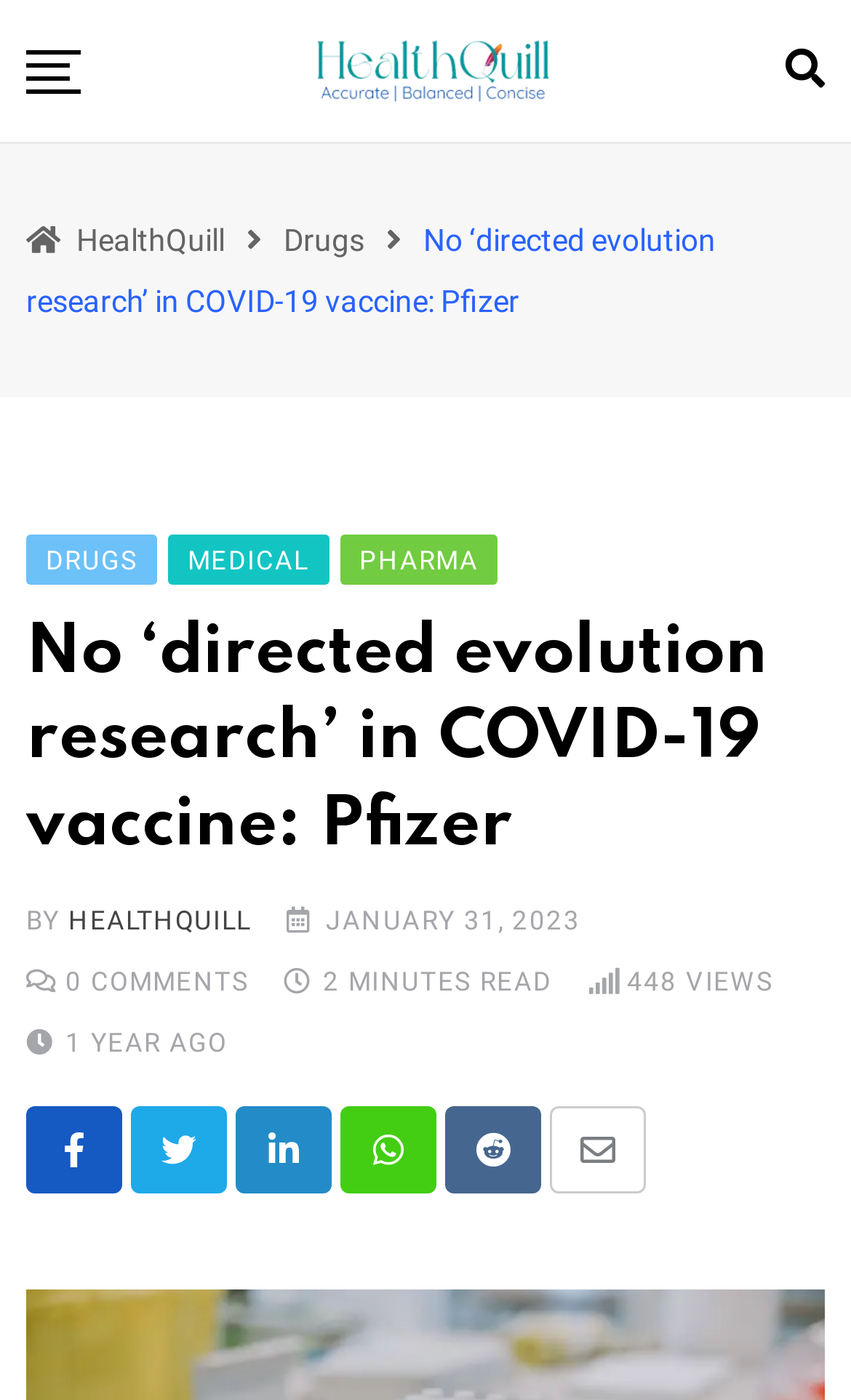Provide the bounding box coordinates in the format (top-left x, top-left y, bottom-right x, bottom-right y). All values are floating point numbers between 0 and 1. Determine the bounding box coordinate of the UI element described as: LinkedIn

[0.277, 0.79, 0.39, 0.852]